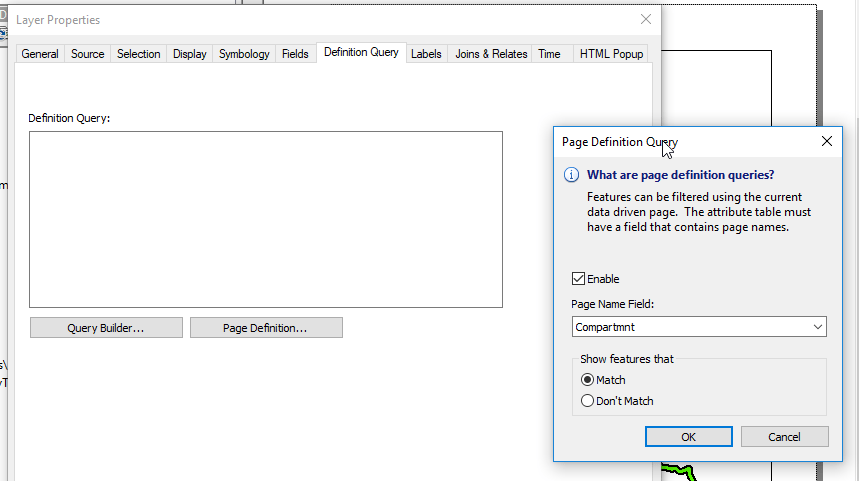Please use the details from the image to answer the following question comprehensively:
What is the function of the 'Query Builder...' button?

The 'Query Builder...' button allows for further interaction and setup customization, enabling users to build and refine their queries to filter features dynamically.